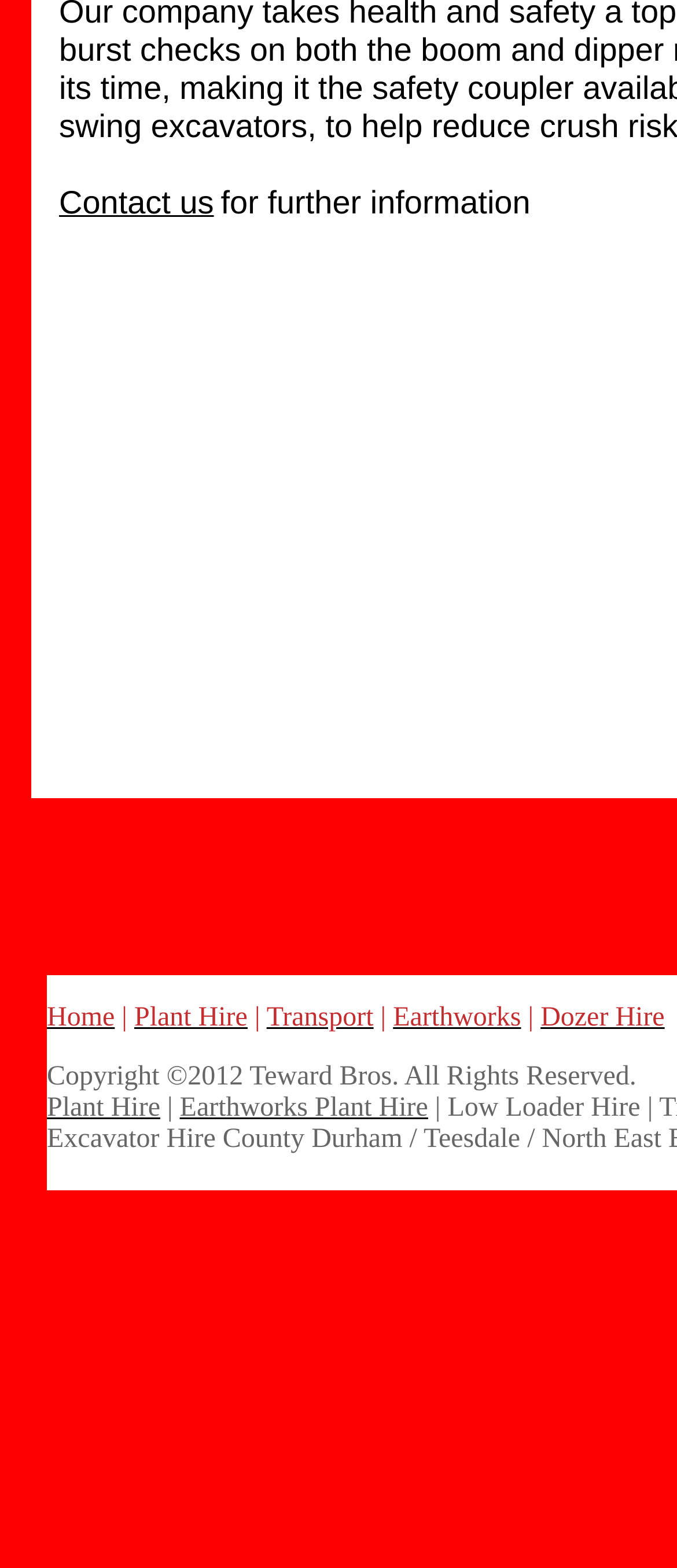How many links are on the top navigation bar? Analyze the screenshot and reply with just one word or a short phrase.

5